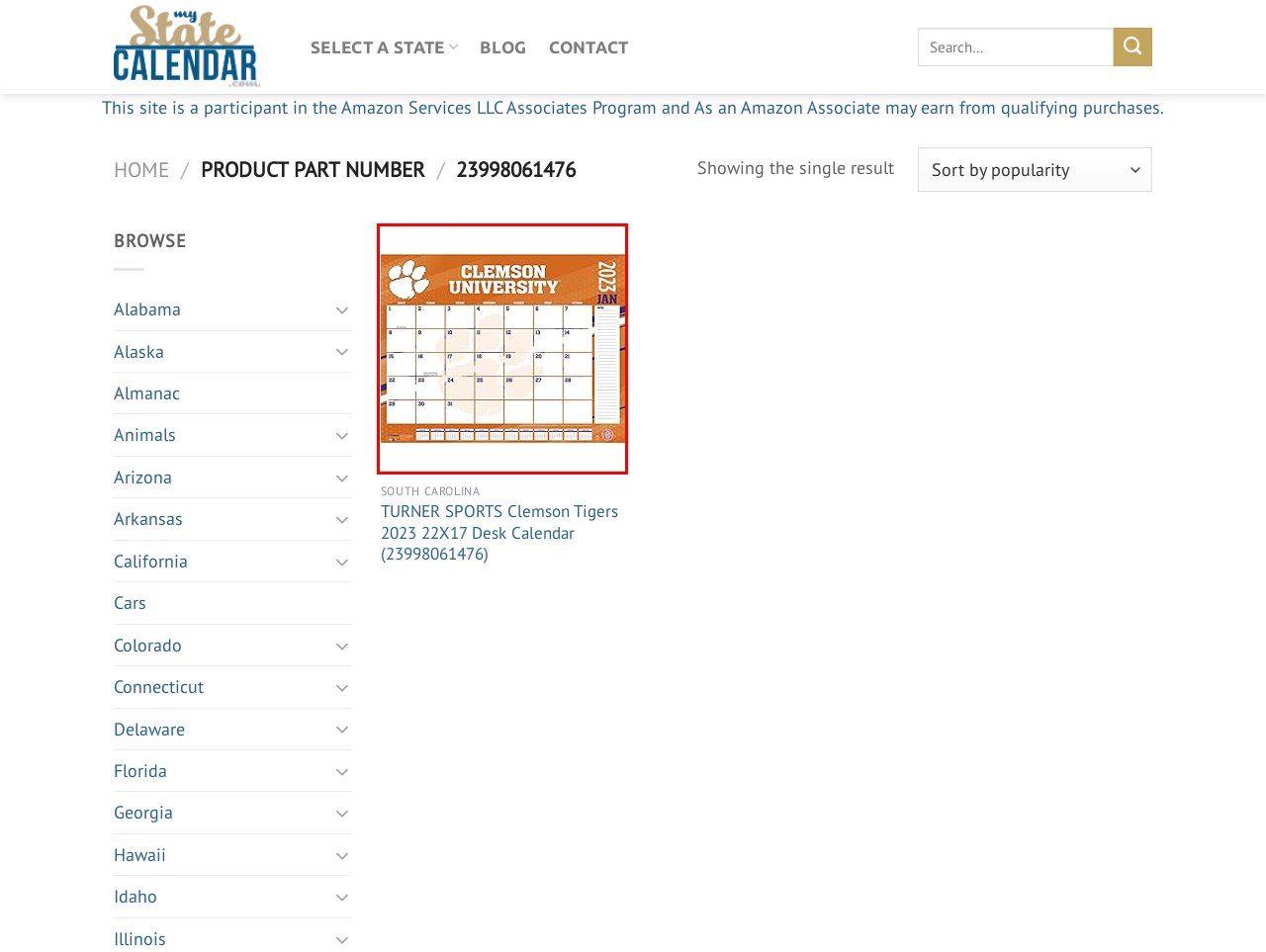Examine the screenshot of the webpage, noting the red bounding box around a UI element. Pick the webpage description that best matches the new page after the element in the red bounding box is clicked. Here are the candidates:
A. Homepage - My State Calendar
B. Arkansas Archives - My State Calendar
C. TURNER SPORTS Clemson Tigers 2023 22X17 Desk Calendar (23998061476) - My State Calendar
D. The Best Cities To Explore in California - My State Calendar
E. 2022 Holiday's List - My State Calendar
F. Missouri Archives - My State Calendar
G. Alabama Archives - My State Calendar
H. Arizona Archives - My State Calendar

C